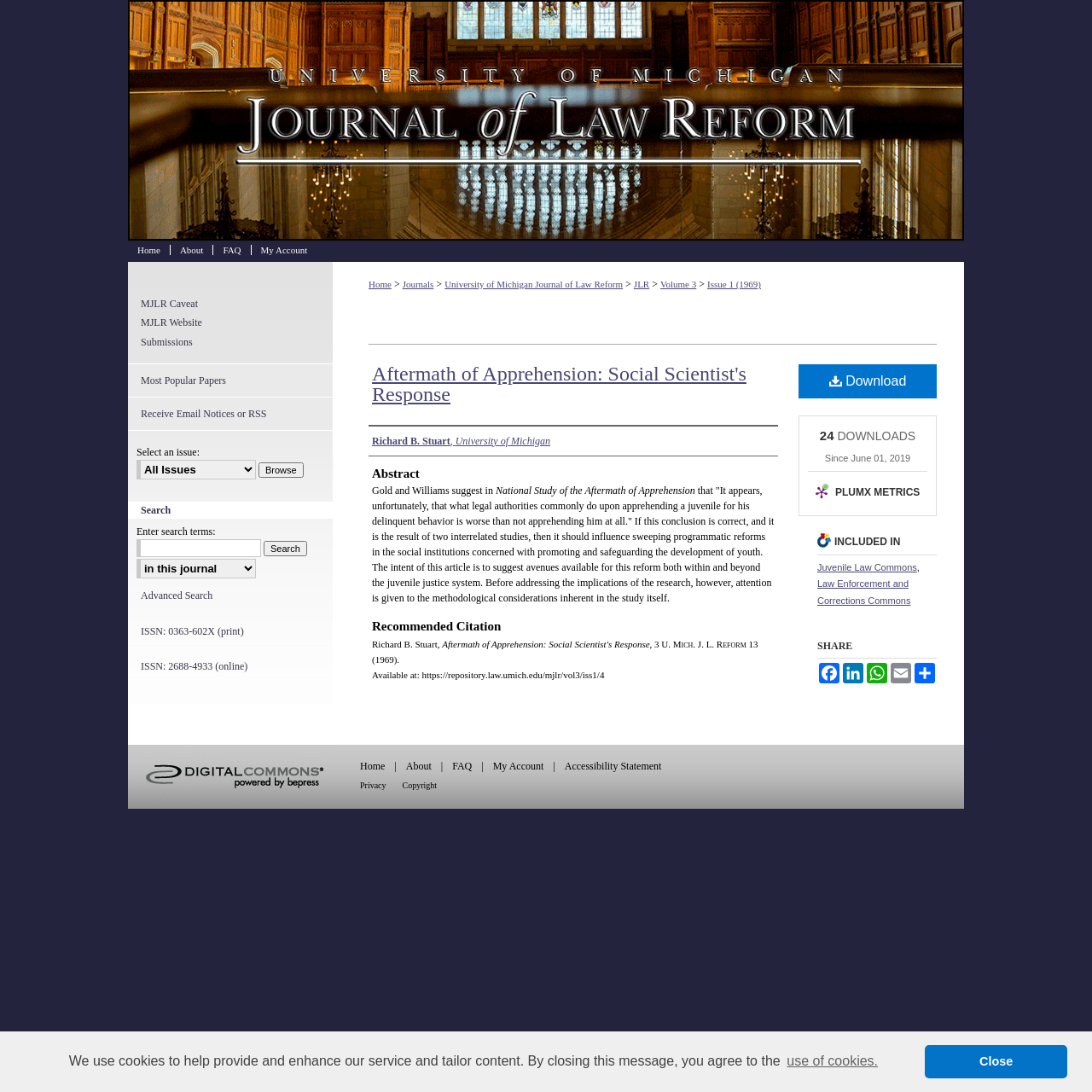Identify the bounding box for the UI element that is described as follows: "Issue 1 (1969)".

[0.648, 0.255, 0.697, 0.265]